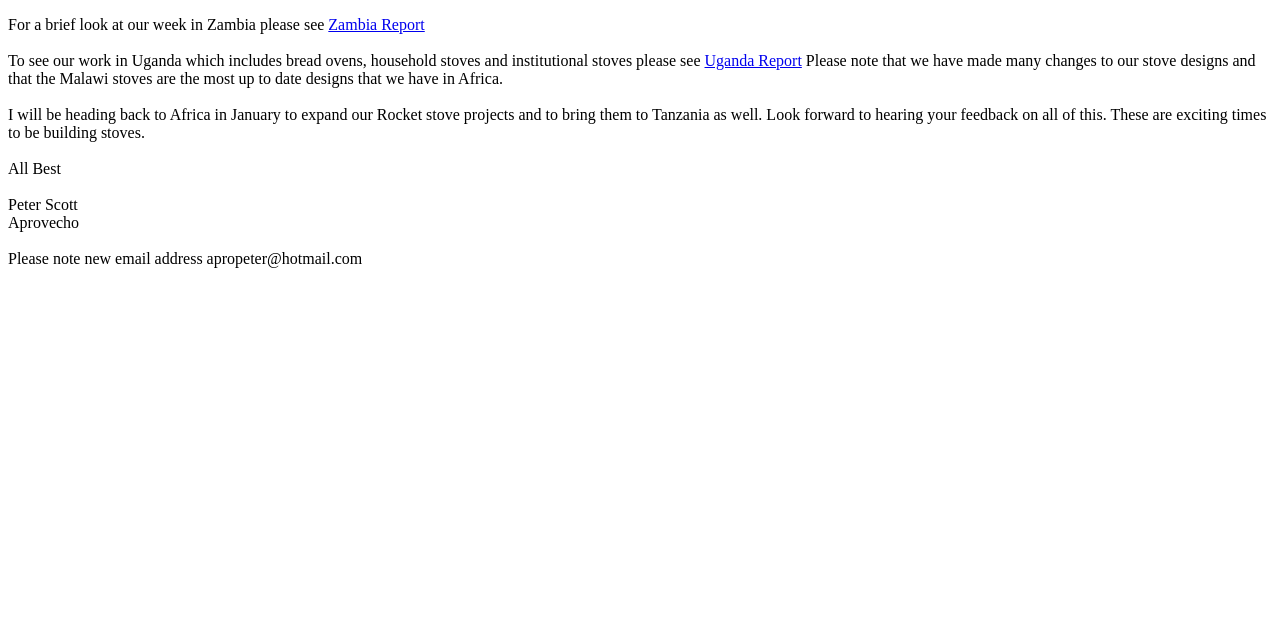Using the provided element description: "Uganda Report", determine the bounding box coordinates of the corresponding UI element in the screenshot.

[0.55, 0.081, 0.626, 0.108]